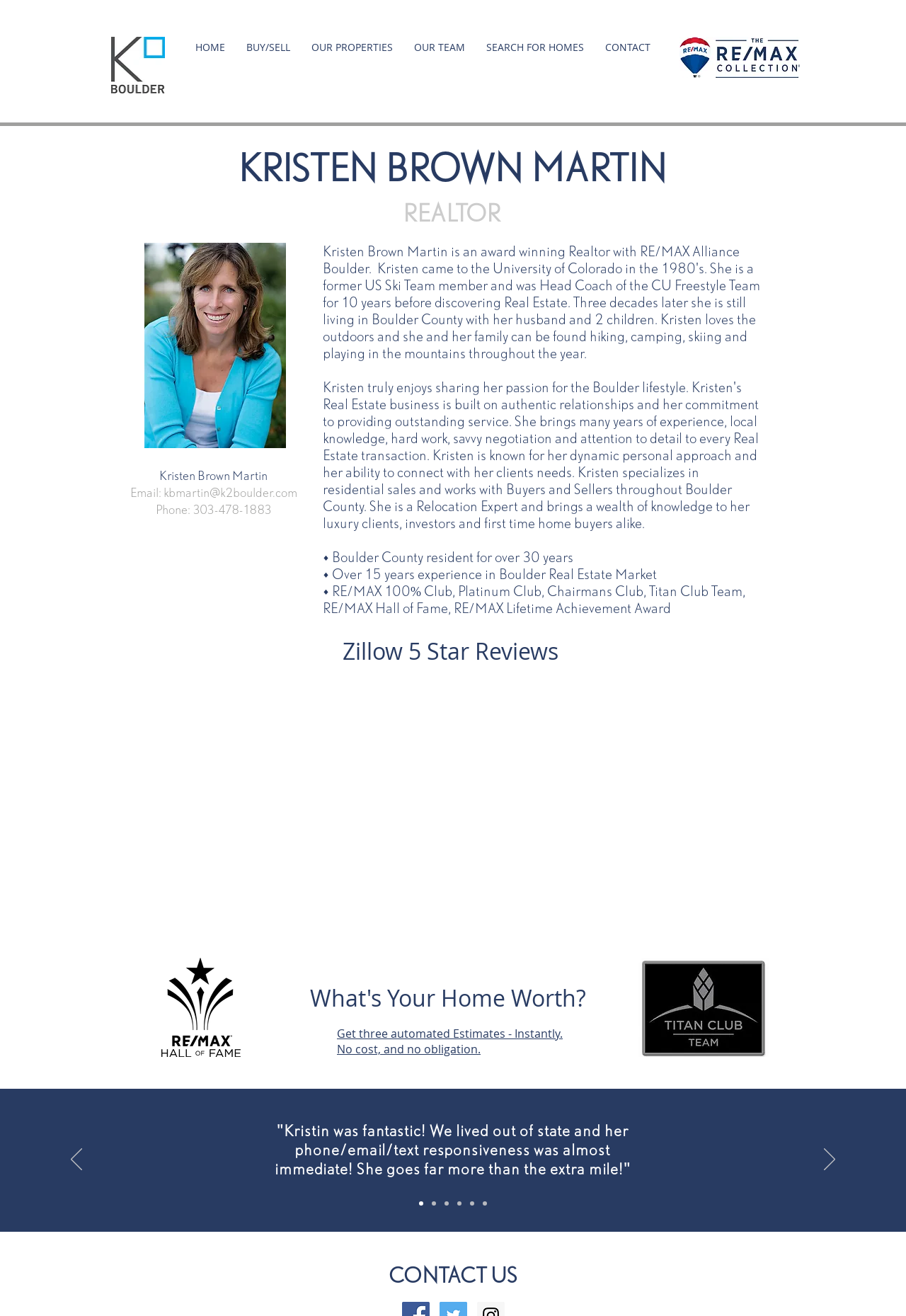Pinpoint the bounding box coordinates of the element to be clicked to execute the instruction: "Contact Kristen Brown Martin via email".

[0.143, 0.368, 0.328, 0.38]